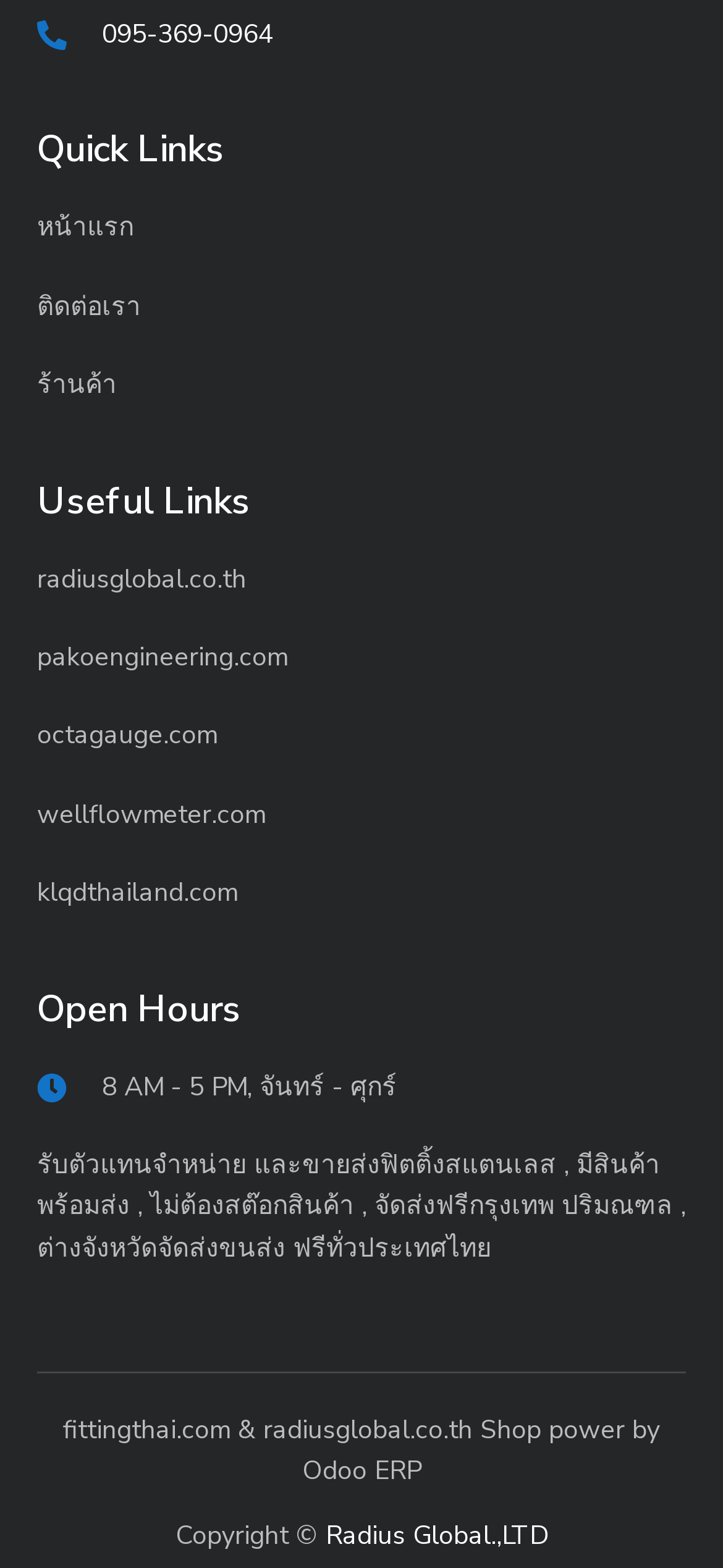What are the open hours? Examine the screenshot and reply using just one word or a brief phrase.

8 AM - 5 PM, จันทร์ - ศุกร์